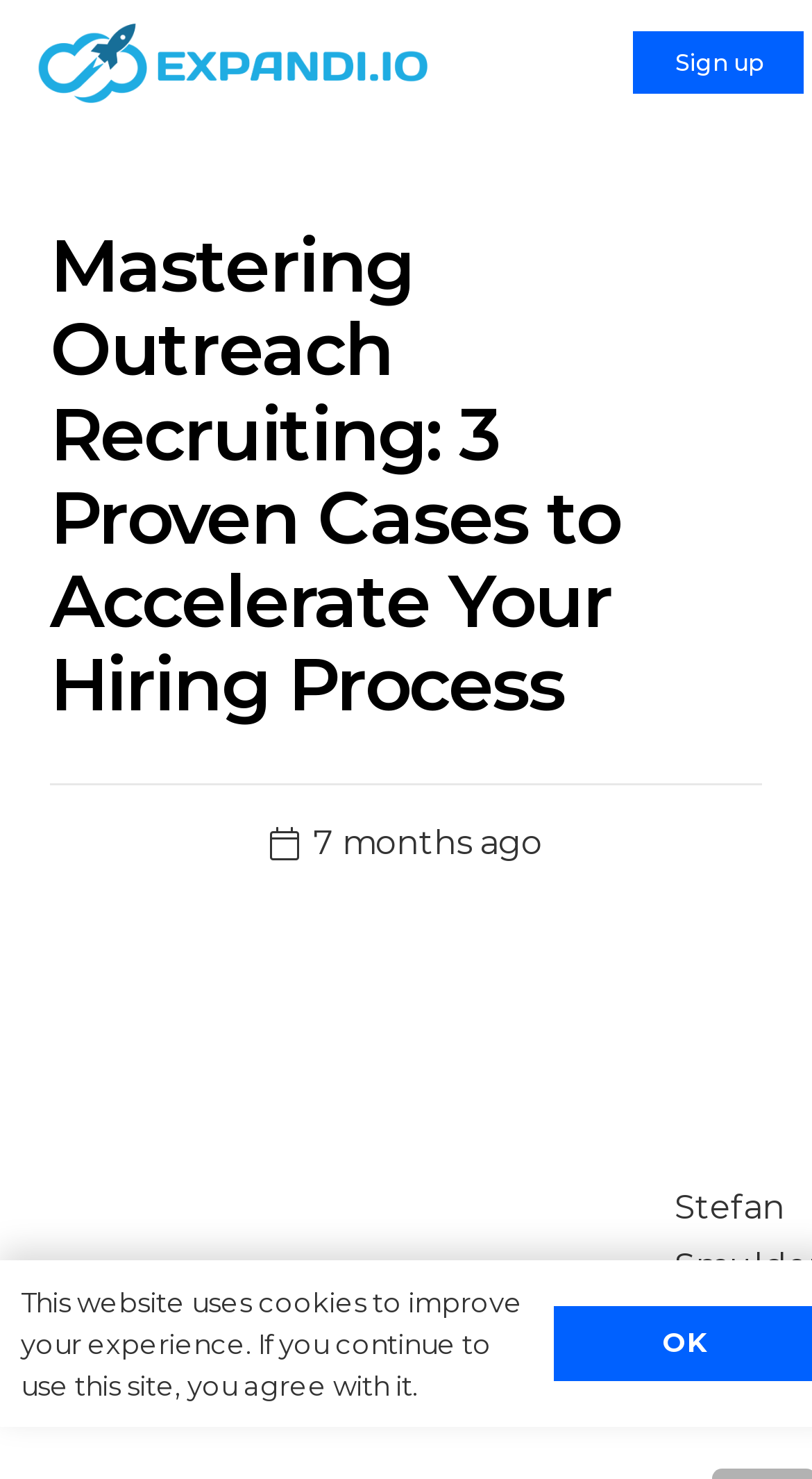Provide the bounding box coordinates for the specified HTML element described in this description: "aria-label="Link"". The coordinates should be four float numbers ranging from 0 to 1, in the format [left, top, right, bottom].

[0.041, 0.013, 0.532, 0.071]